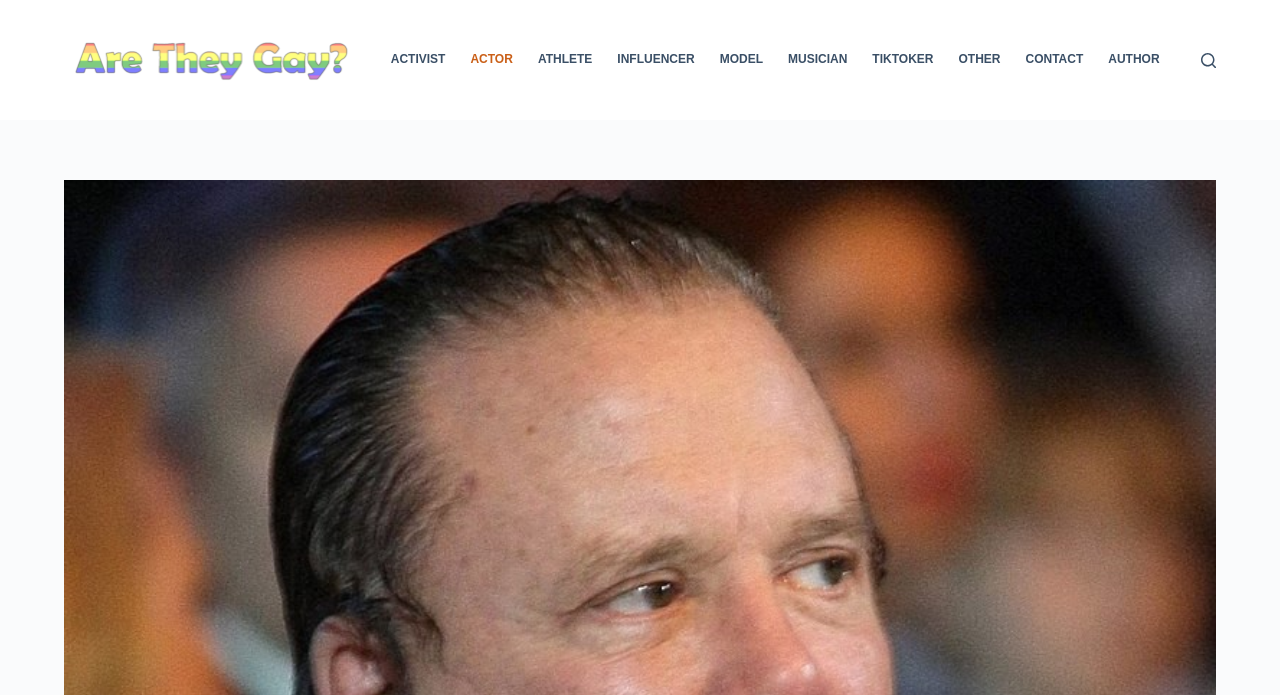Bounding box coordinates should be provided in the format (top-left x, top-left y, bottom-right x, bottom-right y) with all values between 0 and 1. Identify the bounding box for this UI element: Skip to content

[0.0, 0.0, 0.031, 0.029]